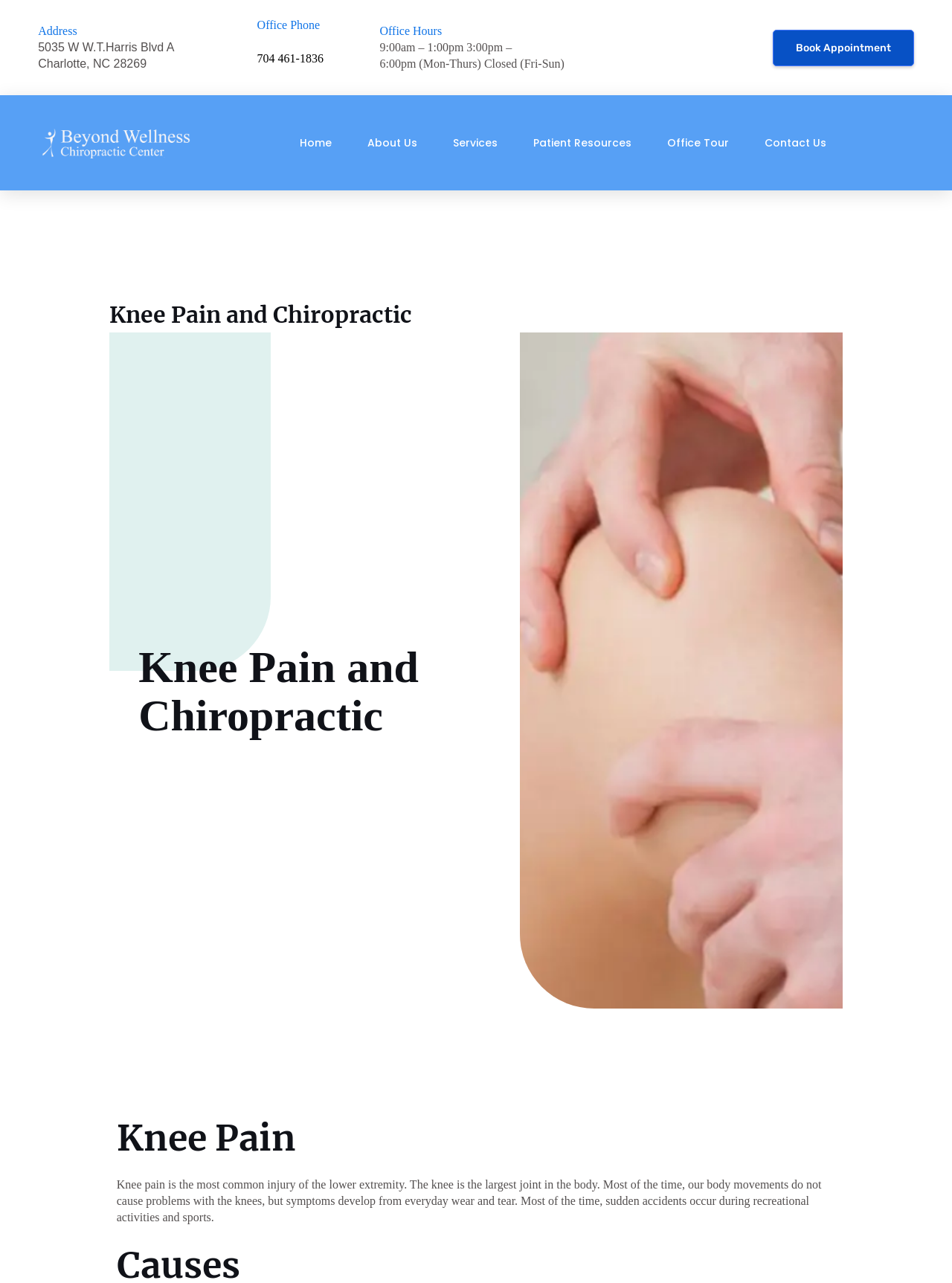Find the bounding box coordinates for the element described here: "Services".

[0.476, 0.107, 0.523, 0.115]